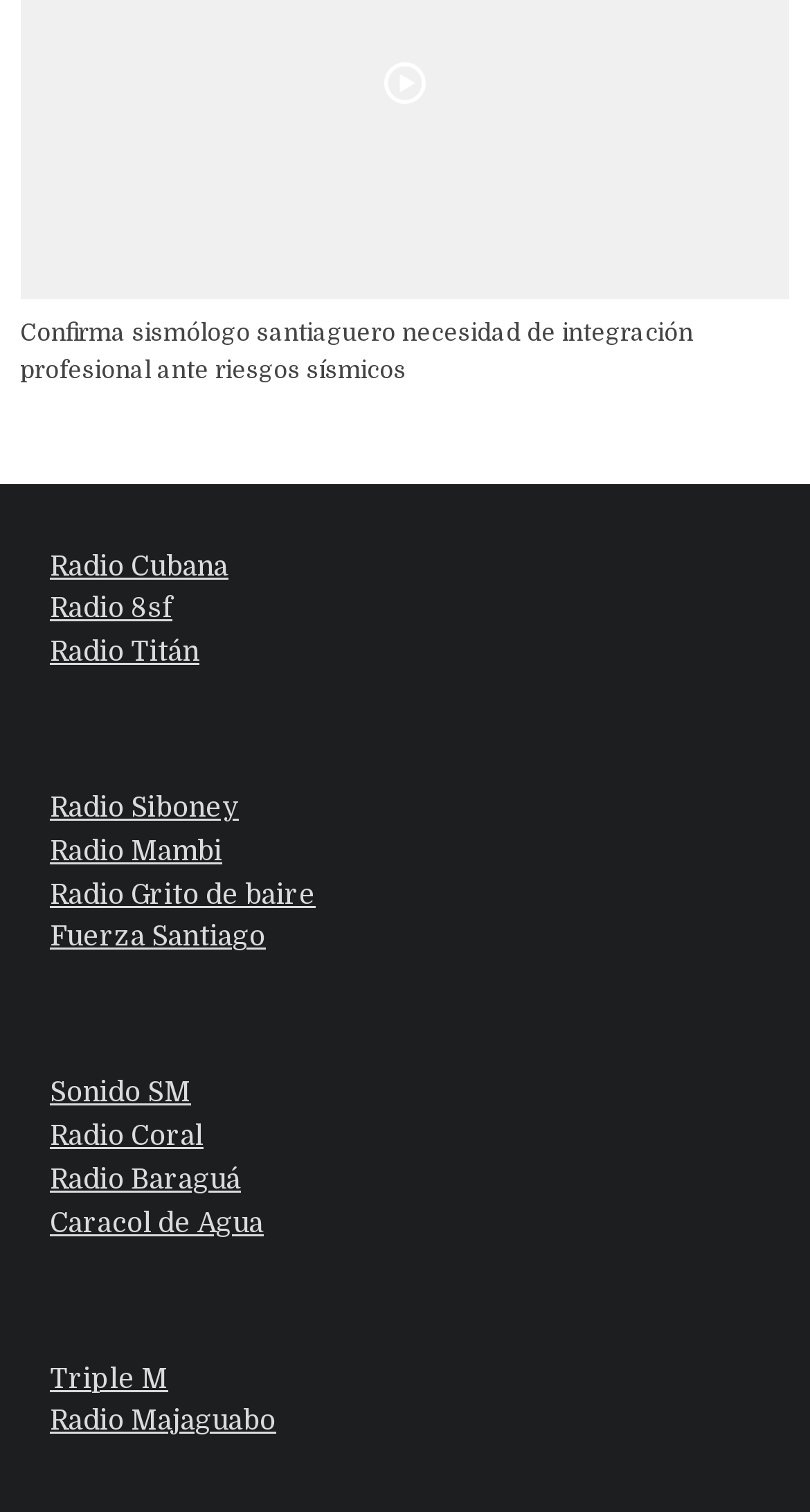Determine the bounding box coordinates of the section to be clicked to follow the instruction: "Visit the webpage about Confirma sismólogo santiaguero necesidad de integración profesional ante riesgos sísmicos". The coordinates should be given as four float numbers between 0 and 1, formatted as [left, top, right, bottom].

[0.025, 0.211, 0.856, 0.254]